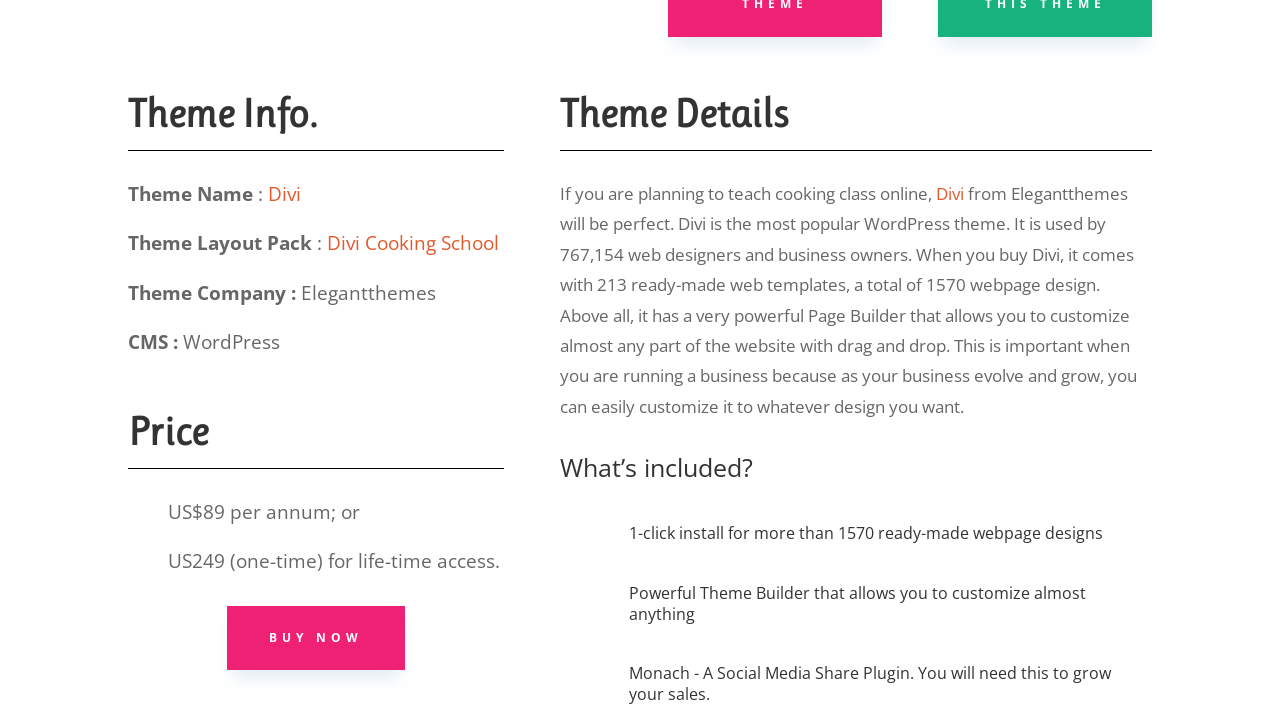Provide a one-word or one-phrase answer to the question:
What is the company behind the theme?

Elegantthemes